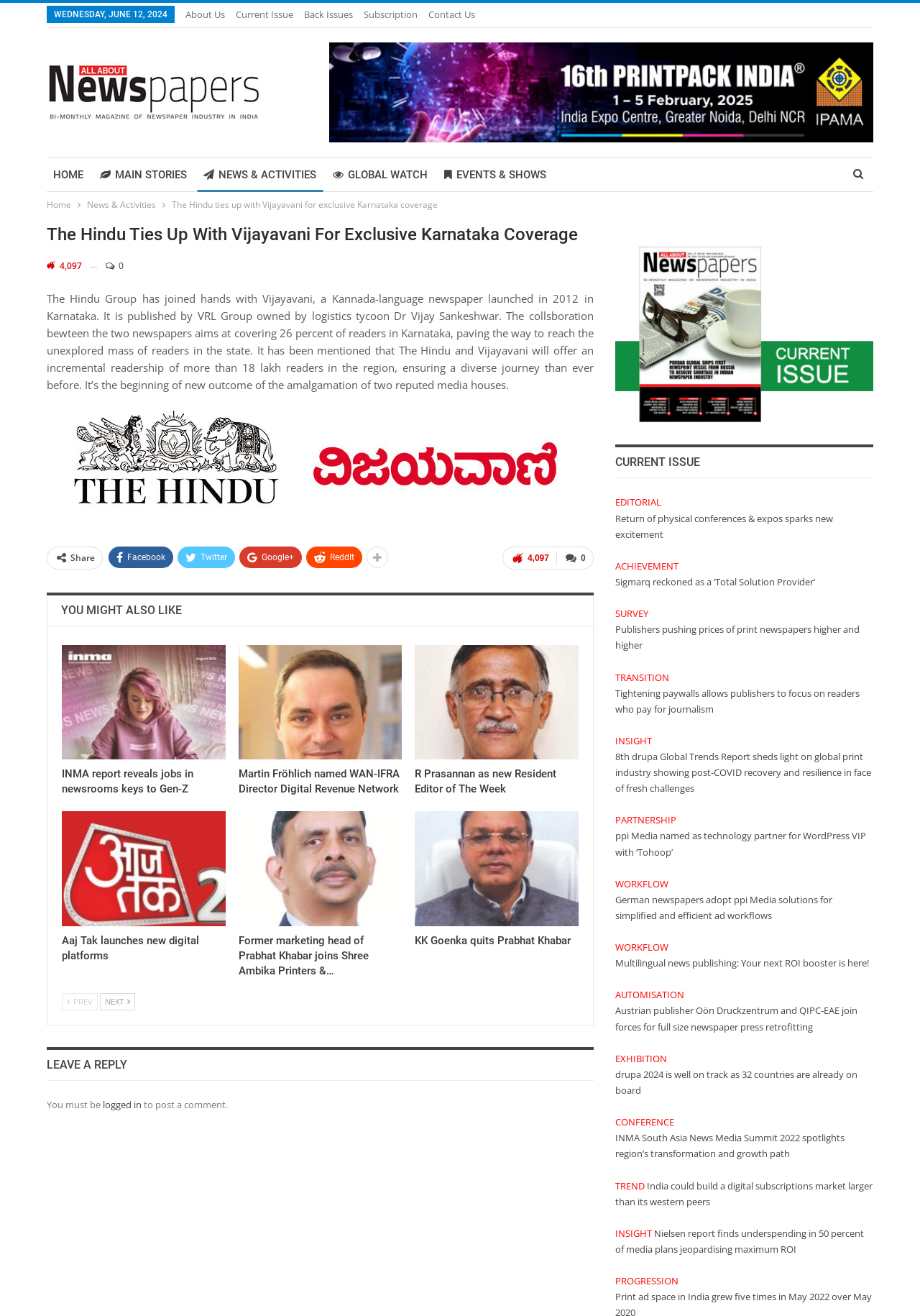Highlight the bounding box coordinates of the element you need to click to perform the following instruction: "Share the article on Facebook."

[0.118, 0.415, 0.188, 0.432]